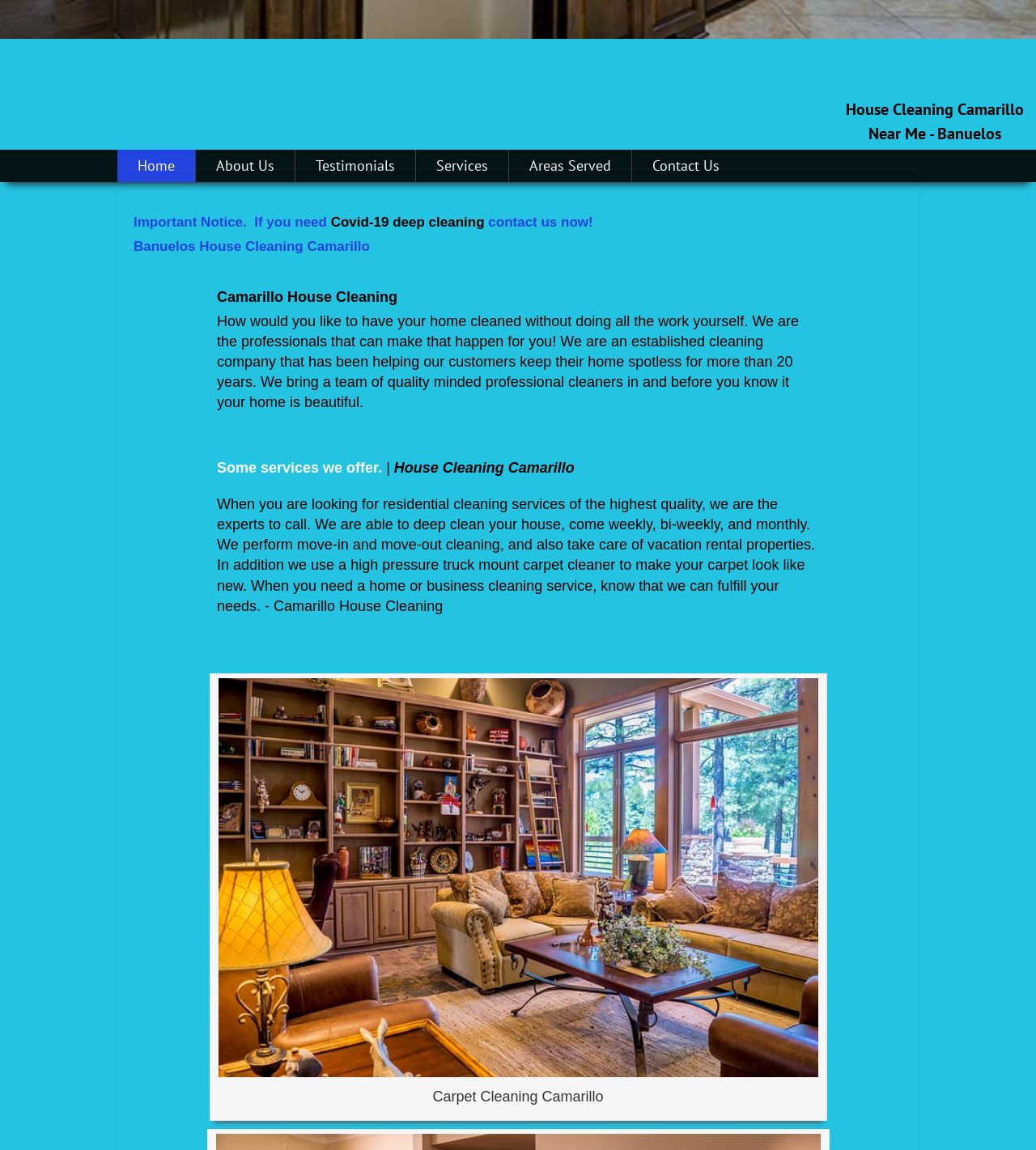Using the webpage screenshot, find the UI element described by FAQs. Provide the bounding box coordinates in the format (top-left x, top-left y, bottom-right x, bottom-right y), ensuring all values are floating point numbers between 0 and 1.

None